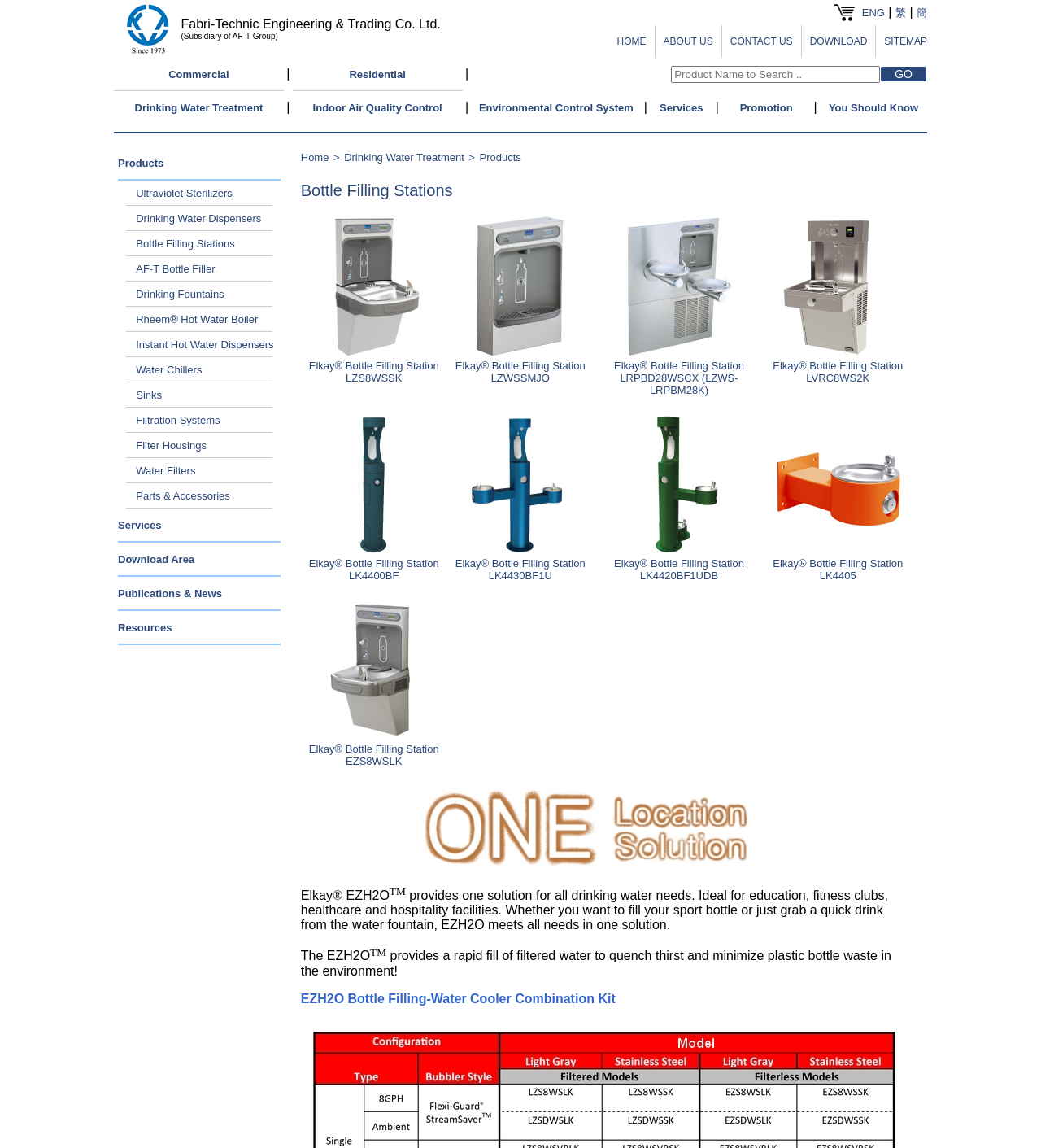Pinpoint the bounding box coordinates for the area that should be clicked to perform the following instruction: "Click the 'ENG' language option".

[0.828, 0.006, 0.85, 0.016]